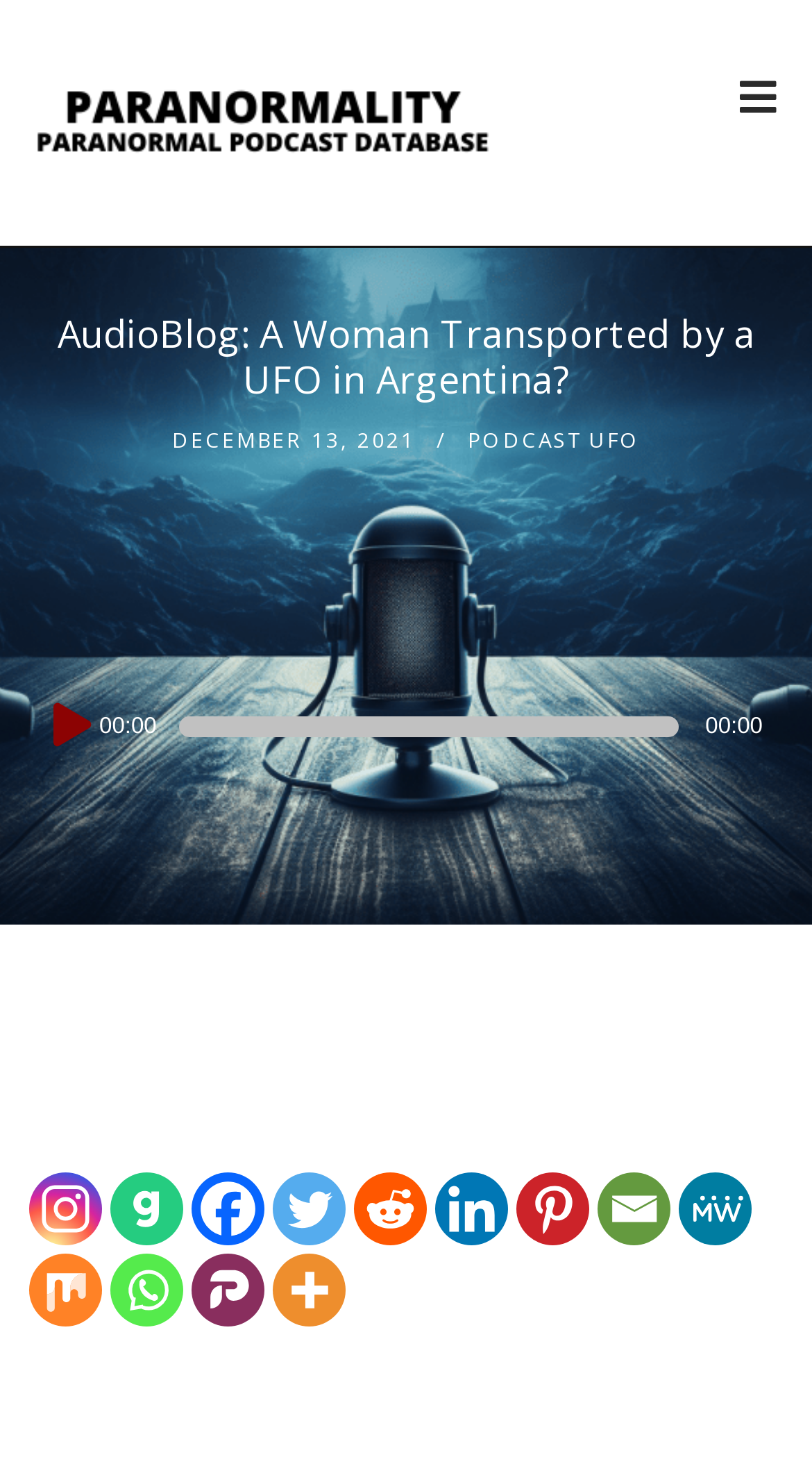Look at the image and give a detailed response to the following question: What is the date of the podcast?

The date of the podcast can be found in the StaticText element, which says 'DECEMBER 13, 2021'. This element is located below the heading element and above the audio player.